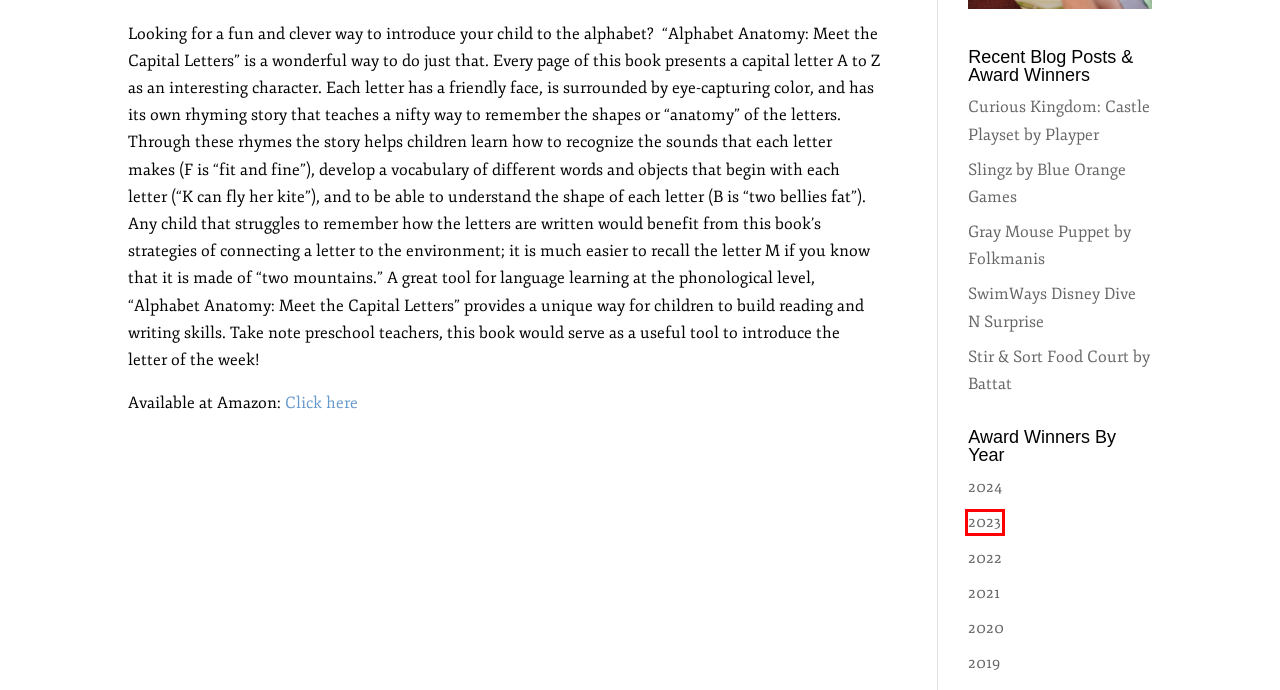Examine the screenshot of a webpage featuring a red bounding box and identify the best matching webpage description for the new page that results from clicking the element within the box. Here are the options:
A. Language Archives - Play on Words
B. Stir & Sort Food Court by Battat - Play on Words
C. PAL Award Winners - 2020 - Play on Words
D. SwimWays Disney Dive N Surprise - Play on Words
E. PAL Award Winners - 2019 - Play on Words
F. Gray Mouse Puppet by Folkmanis - Play on Words
G. 3-6 year-olds Archives - Play on Words
H. Curious Kingdom: Castle Playset by Playper - Play on Words

C